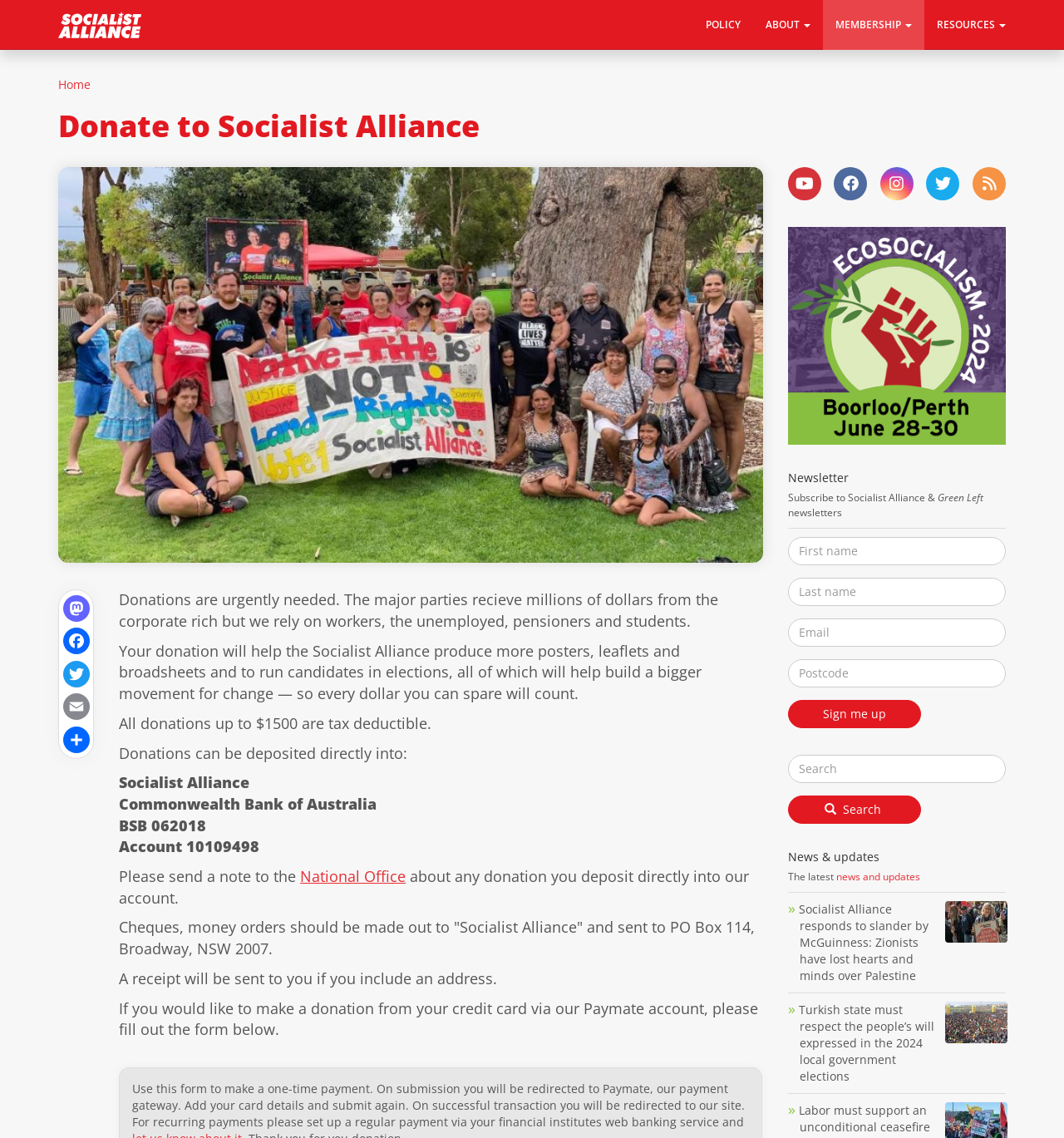Locate the coordinates of the bounding box for the clickable region that fulfills this instruction: "Fill out the form to make a one-time payment".

[0.124, 0.95, 0.7, 0.993]